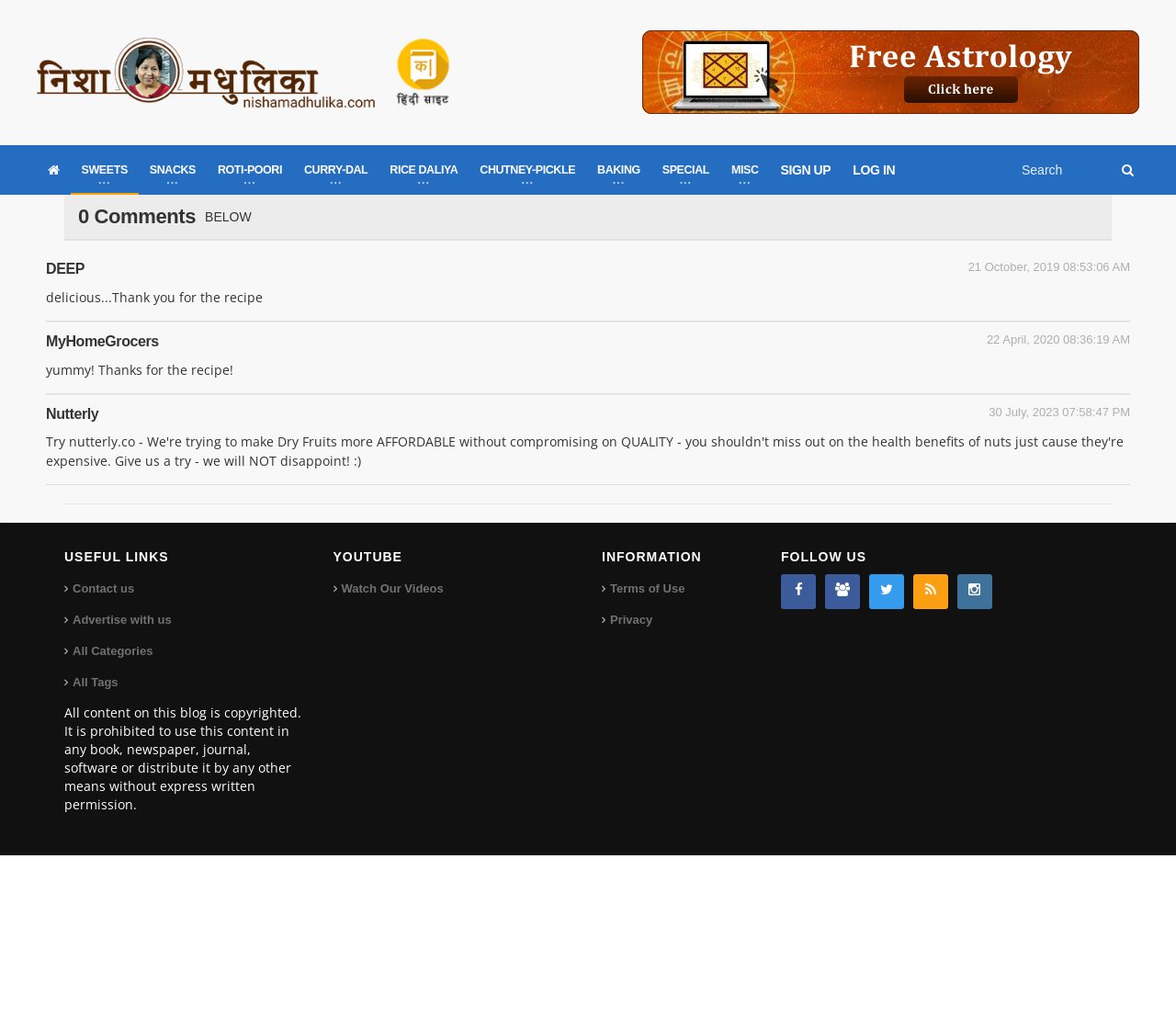Please find the bounding box coordinates of the element that must be clicked to perform the given instruction: "Follow on Facebook". The coordinates should be four float numbers from 0 to 1, i.e., [left, top, right, bottom].

[0.701, 0.564, 0.731, 0.599]